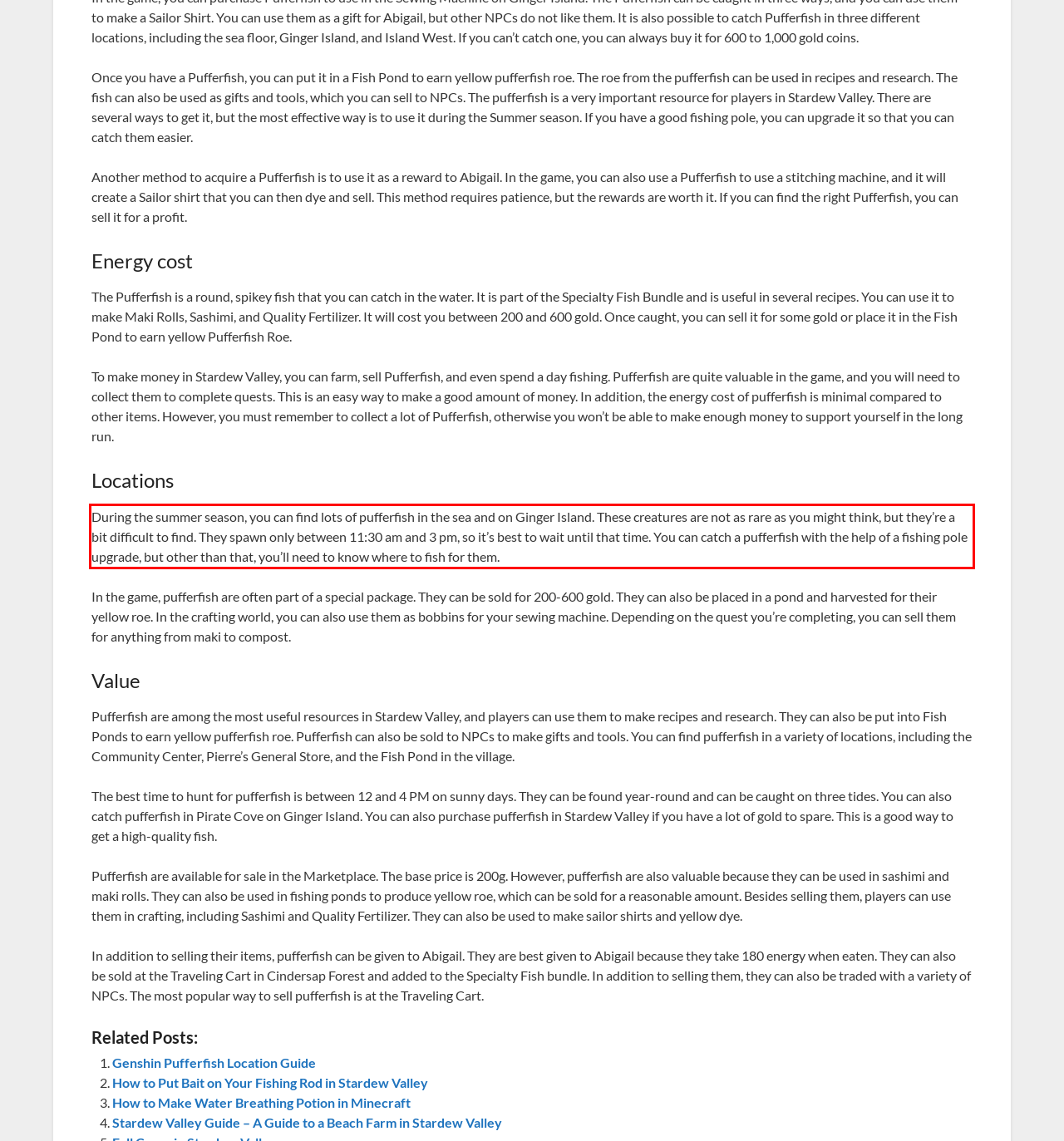Using the webpage screenshot, recognize and capture the text within the red bounding box.

During the summer season, you can find lots of pufferfish in the sea and on Ginger Island. These creatures are not as rare as you might think, but they’re a bit difficult to find. They spawn only between 11:30 am and 3 pm, so it’s best to wait until that time. You can catch a pufferfish with the help of a fishing pole upgrade, but other than that, you’ll need to know where to fish for them.